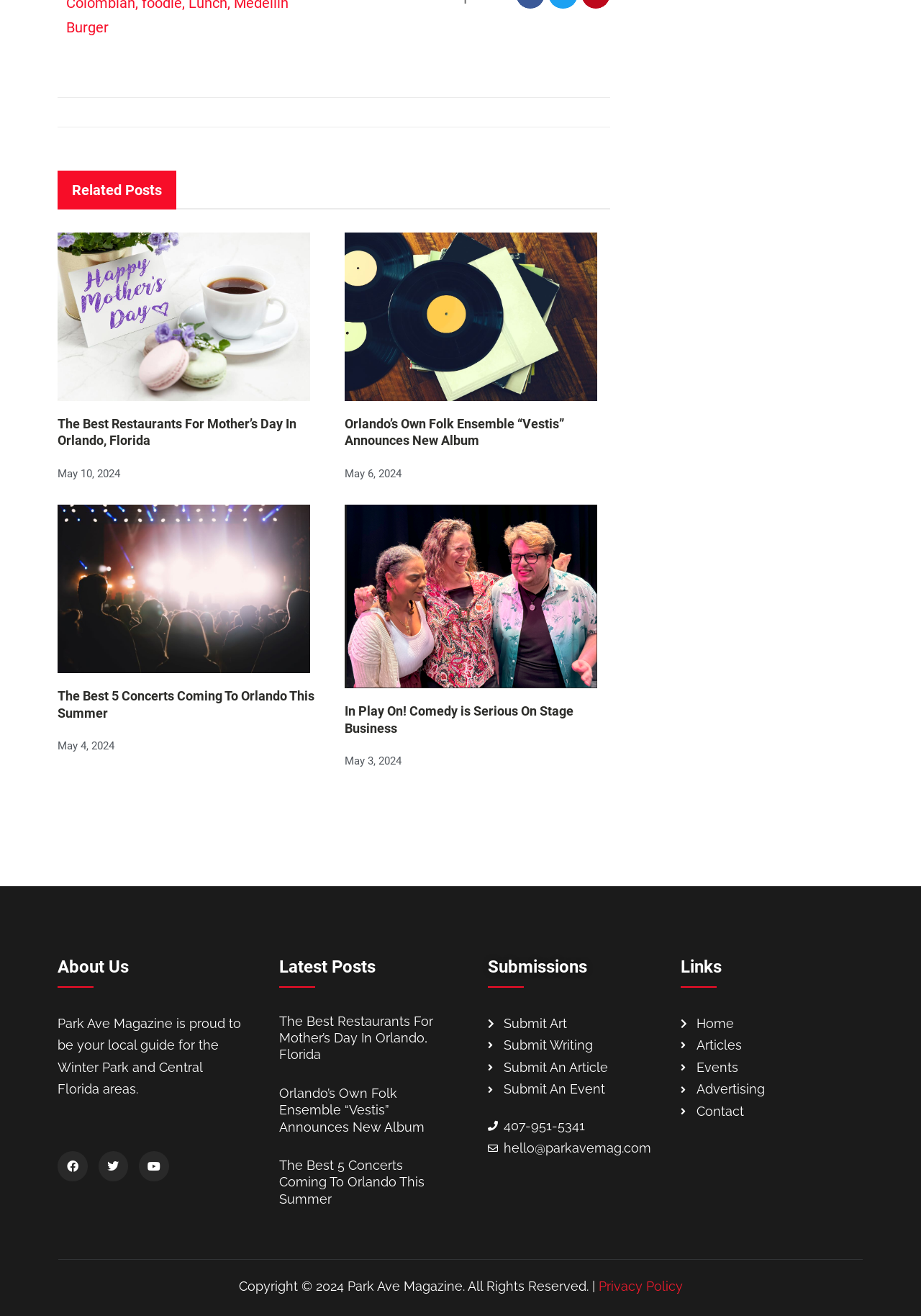Please mark the clickable region by giving the bounding box coordinates needed to complete this instruction: "Check out 'The Best 5 Concerts Coming To Orlando This Summer'".

[0.062, 0.384, 0.336, 0.512]